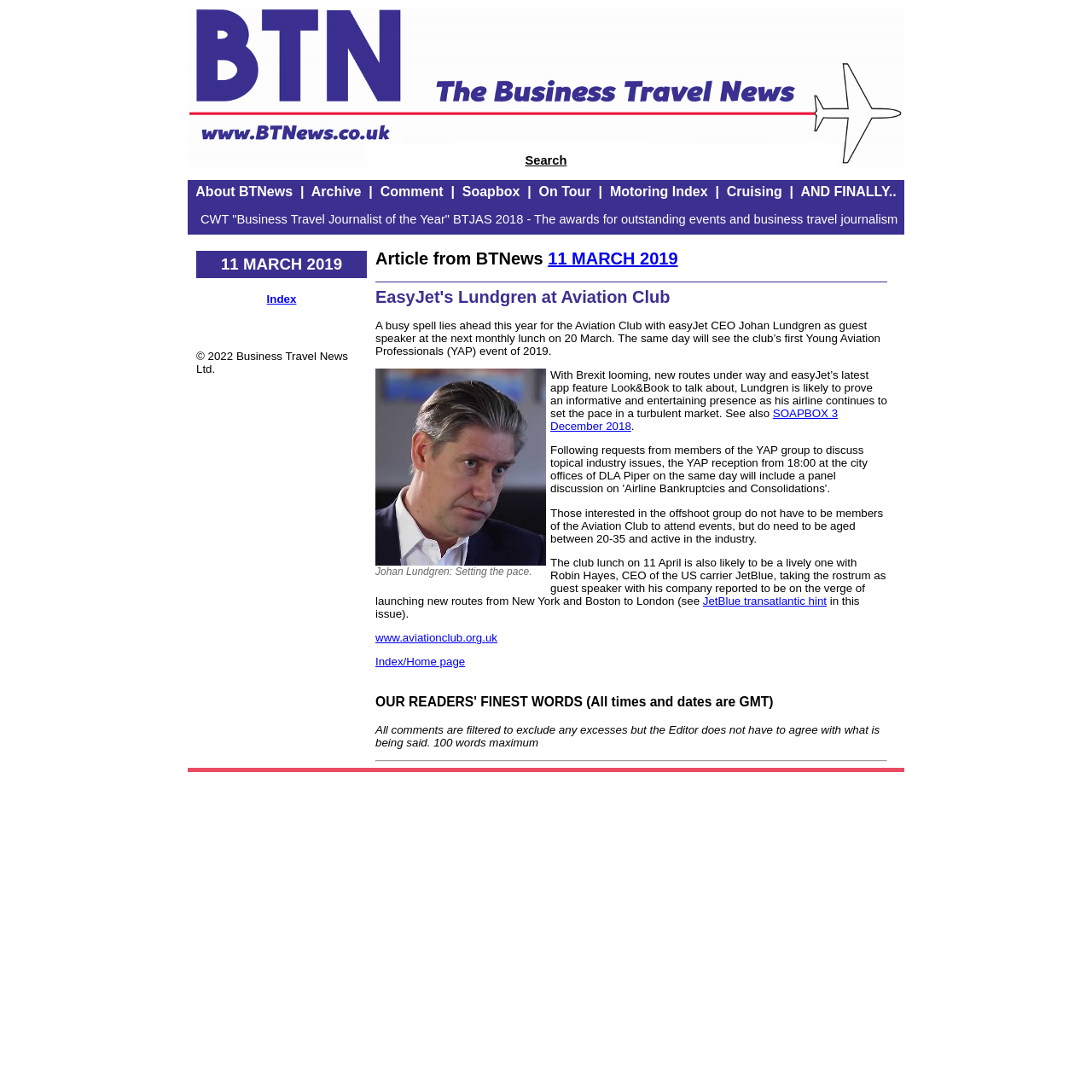What is the age range for attending Young Aviation Professionals events?
Please answer the question with as much detail and depth as you can.

The answer can be found in the static text element with coordinates [0.504, 0.464, 0.809, 0.499], which mentions 'those interested in the offshoot group do not have to be members of the Aviation Club to attend events, but do need to be aged between 20-35 and active in the industry'.